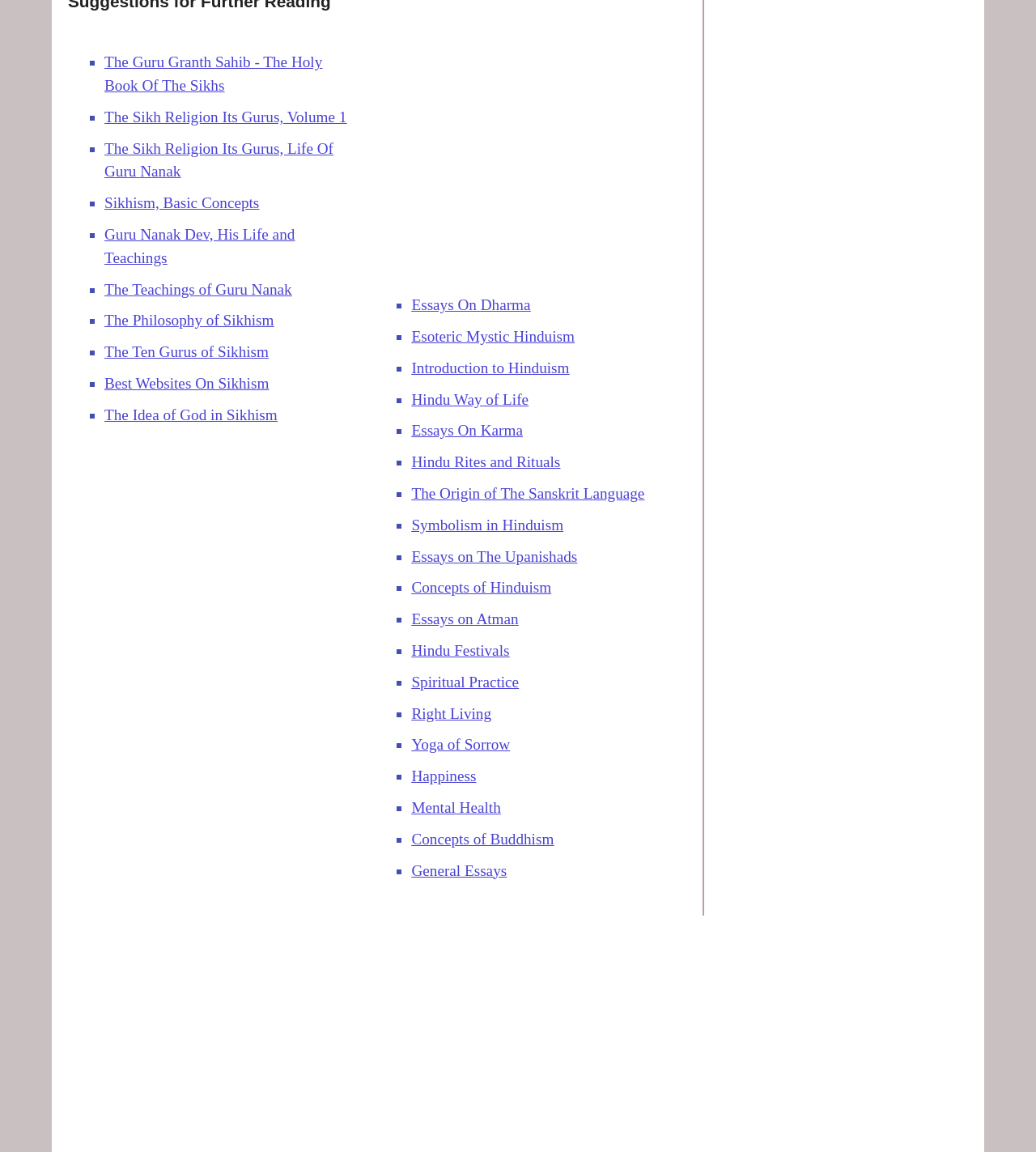Locate the bounding box coordinates of the area that needs to be clicked to fulfill the following instruction: "Learn about The Origin of The Sanskrit Language". The coordinates should be in the format of four float numbers between 0 and 1, namely [left, top, right, bottom].

[0.397, 0.421, 0.622, 0.436]